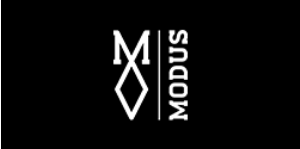What theme does the branding of Modus resonate with?
Provide a detailed answer to the question using information from the image.

According to the caption, the branding of Modus reflects a contemporary approach, resonating with themes of innovation and style, which suggests that the brand is modern and fashionable.